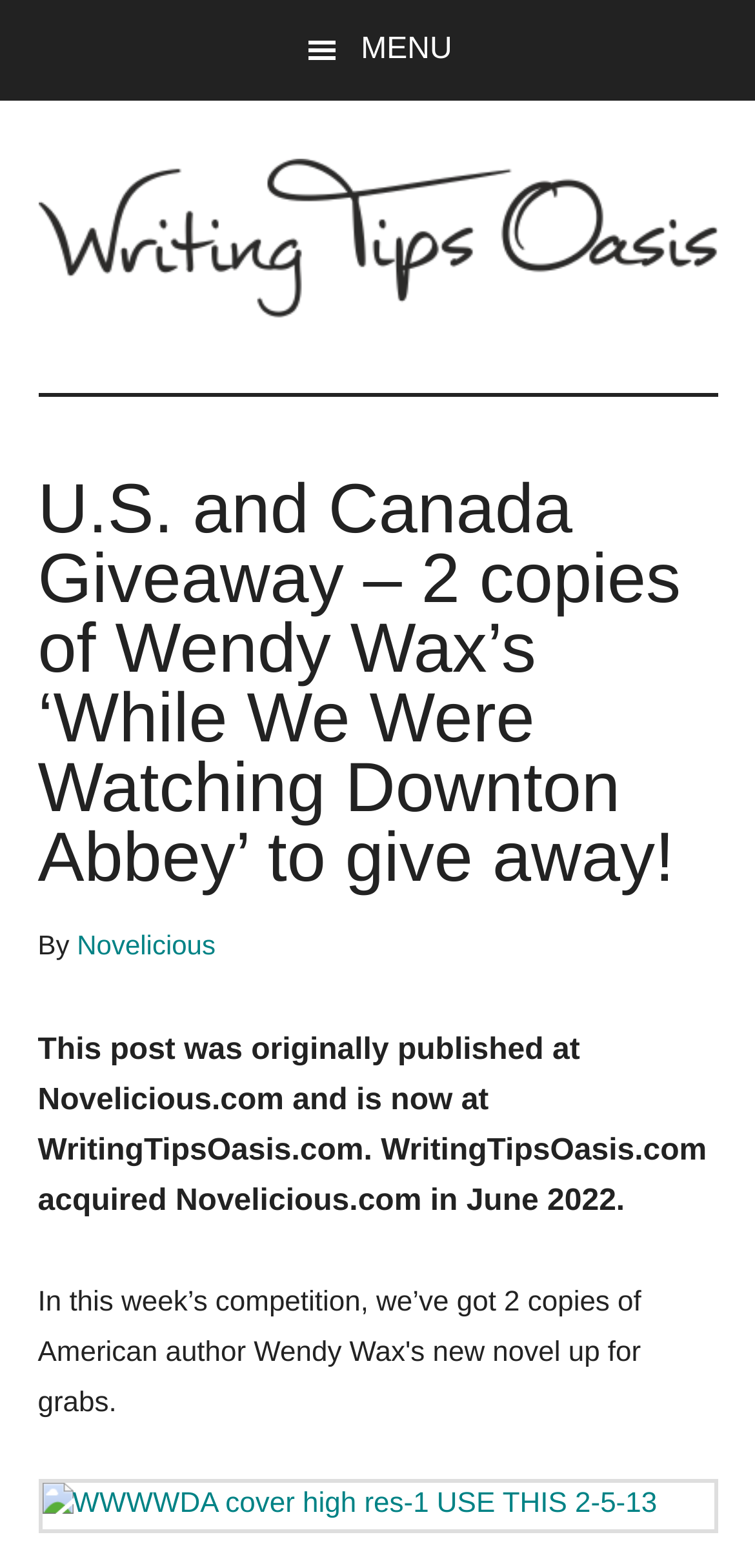Find the bounding box coordinates for the element described here: "Novelicious".

[0.102, 0.593, 0.285, 0.613]